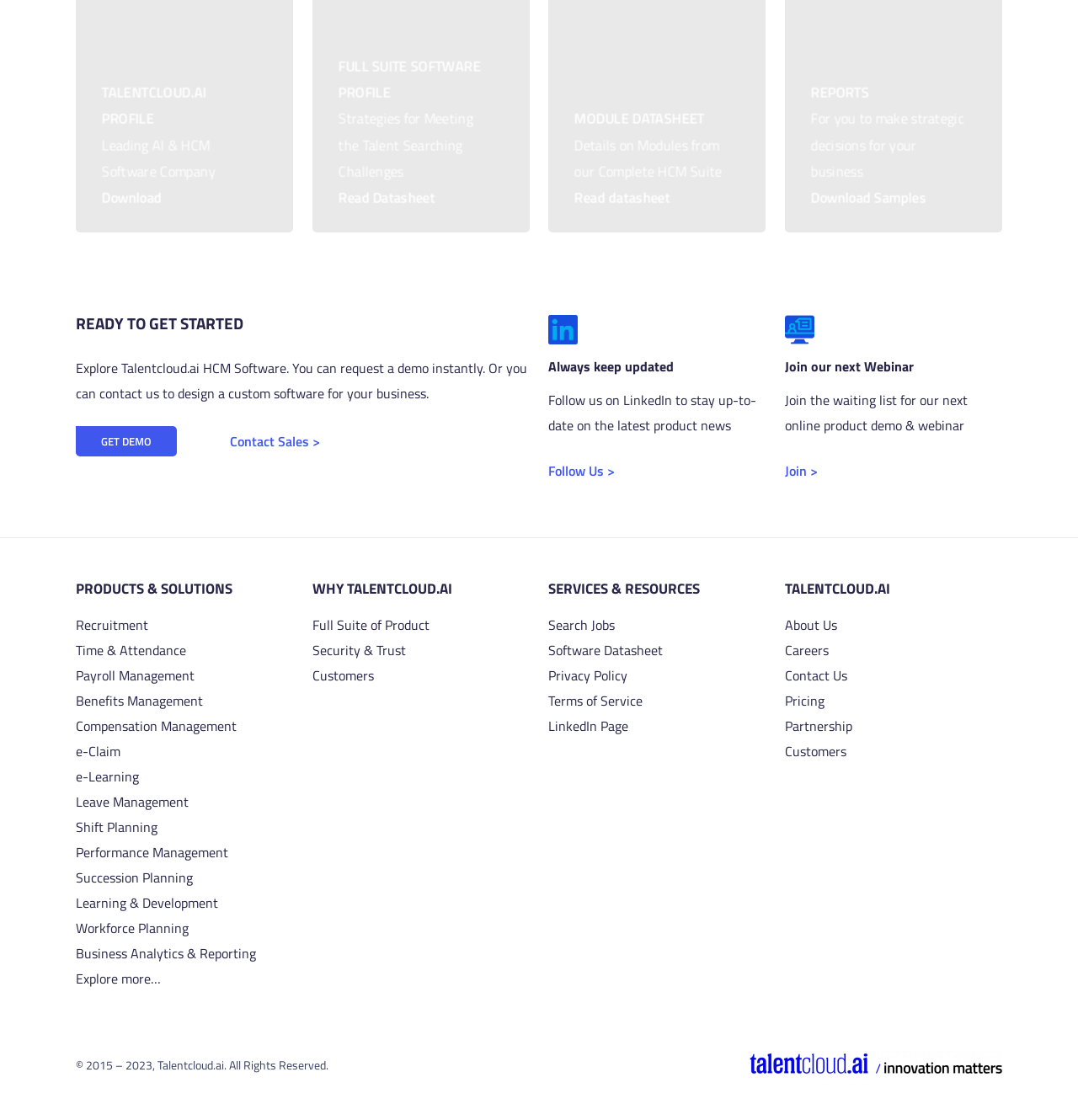Find and indicate the bounding box coordinates of the region you should select to follow the given instruction: "Join the waiting list for the next online product demo & webinar".

[0.728, 0.411, 0.758, 0.429]